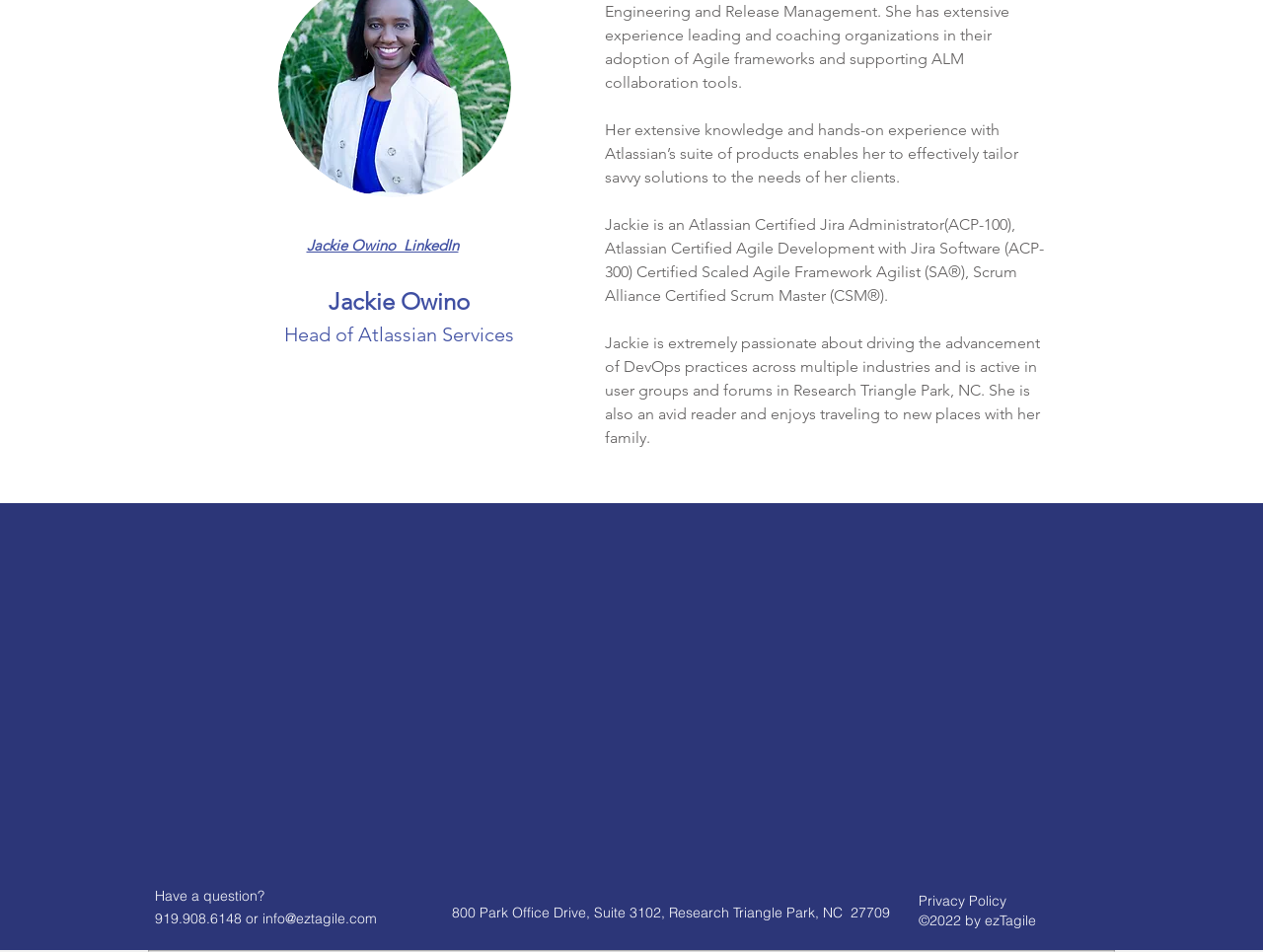Find the bounding box coordinates of the area that needs to be clicked in order to achieve the following instruction: "View the office location". The coordinates should be specified as four float numbers between 0 and 1, i.e., [left, top, right, bottom].

[0.358, 0.949, 0.53, 0.967]